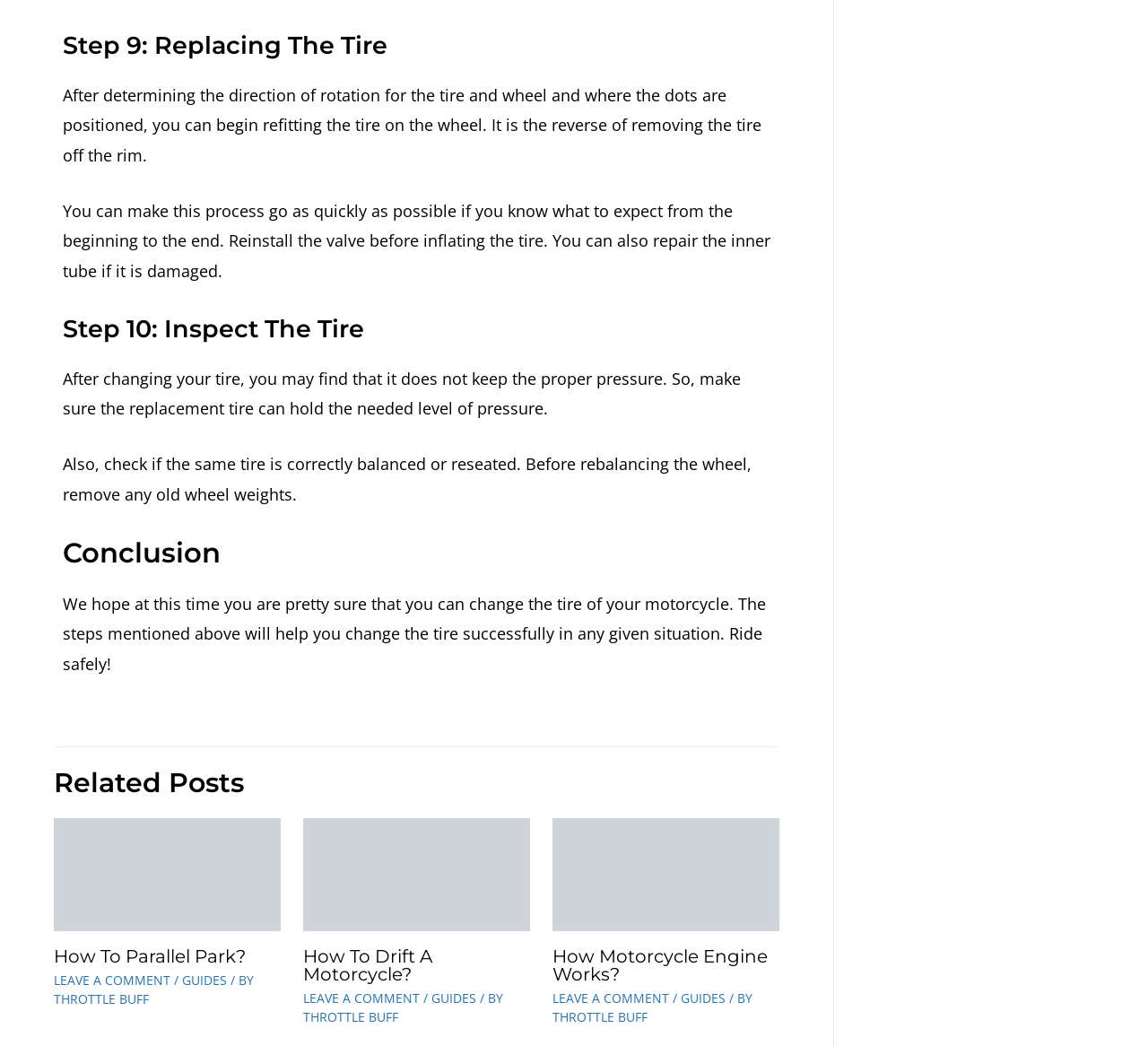Please determine the bounding box coordinates of the element to click in order to execute the following instruction: "Click on 'LEAVE A COMMENT'". The coordinates should be four float numbers between 0 and 1, specified as [left, top, right, bottom].

[0.047, 0.929, 0.148, 0.945]